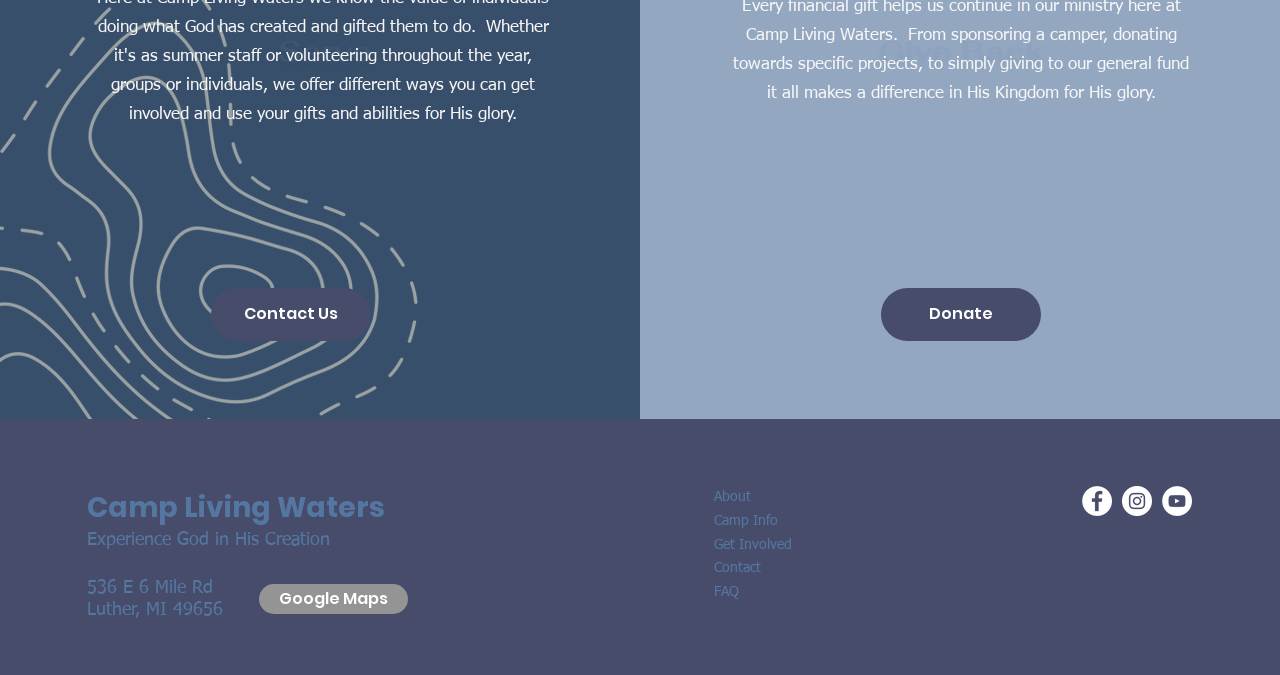Using the webpage screenshot, locate the HTML element that fits the following description and provide its bounding box: "Contact Us".

[0.165, 0.427, 0.29, 0.505]